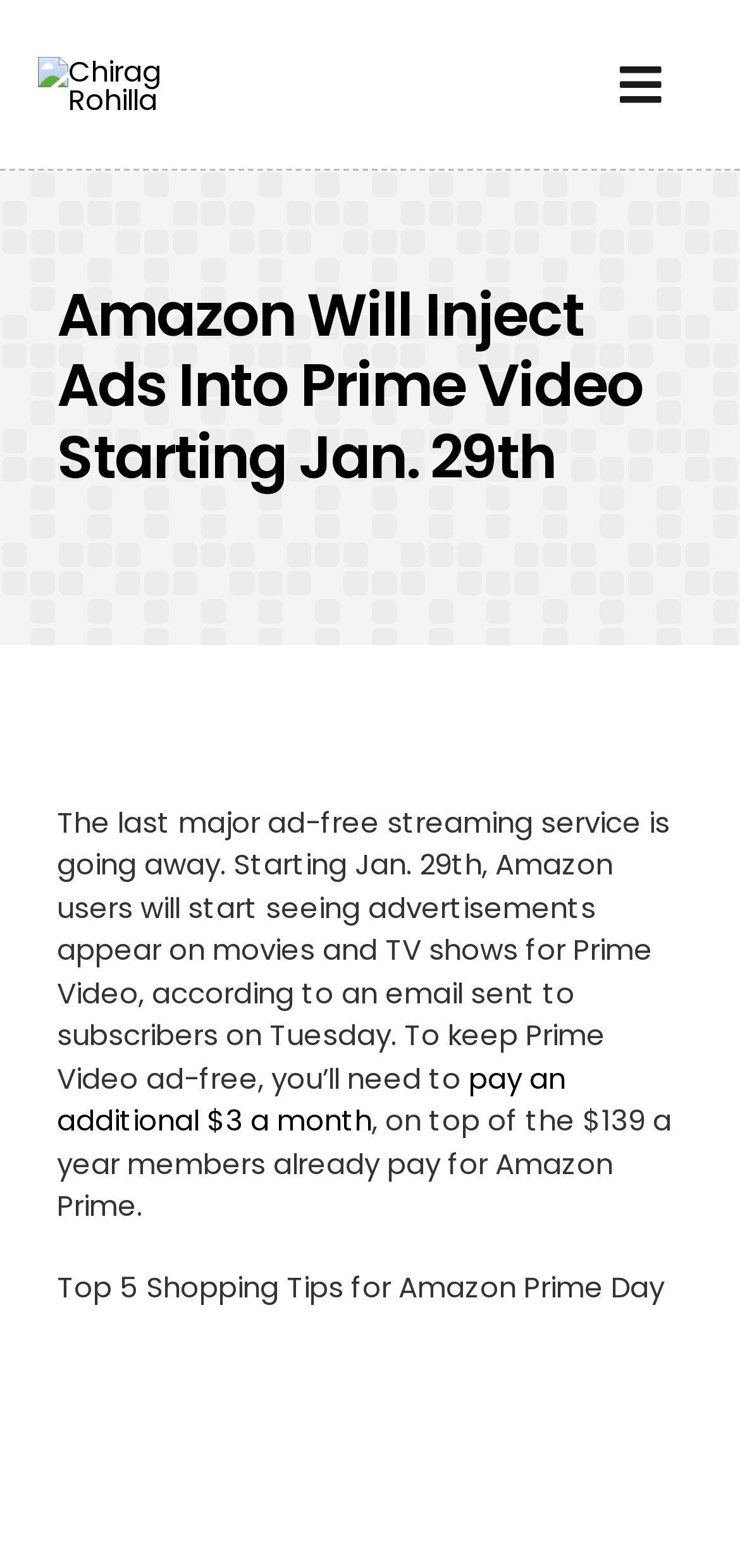Locate the heading on the webpage and return its text.

Amazon Will Inject Ads Into Prime Video Starting Jan. 29th